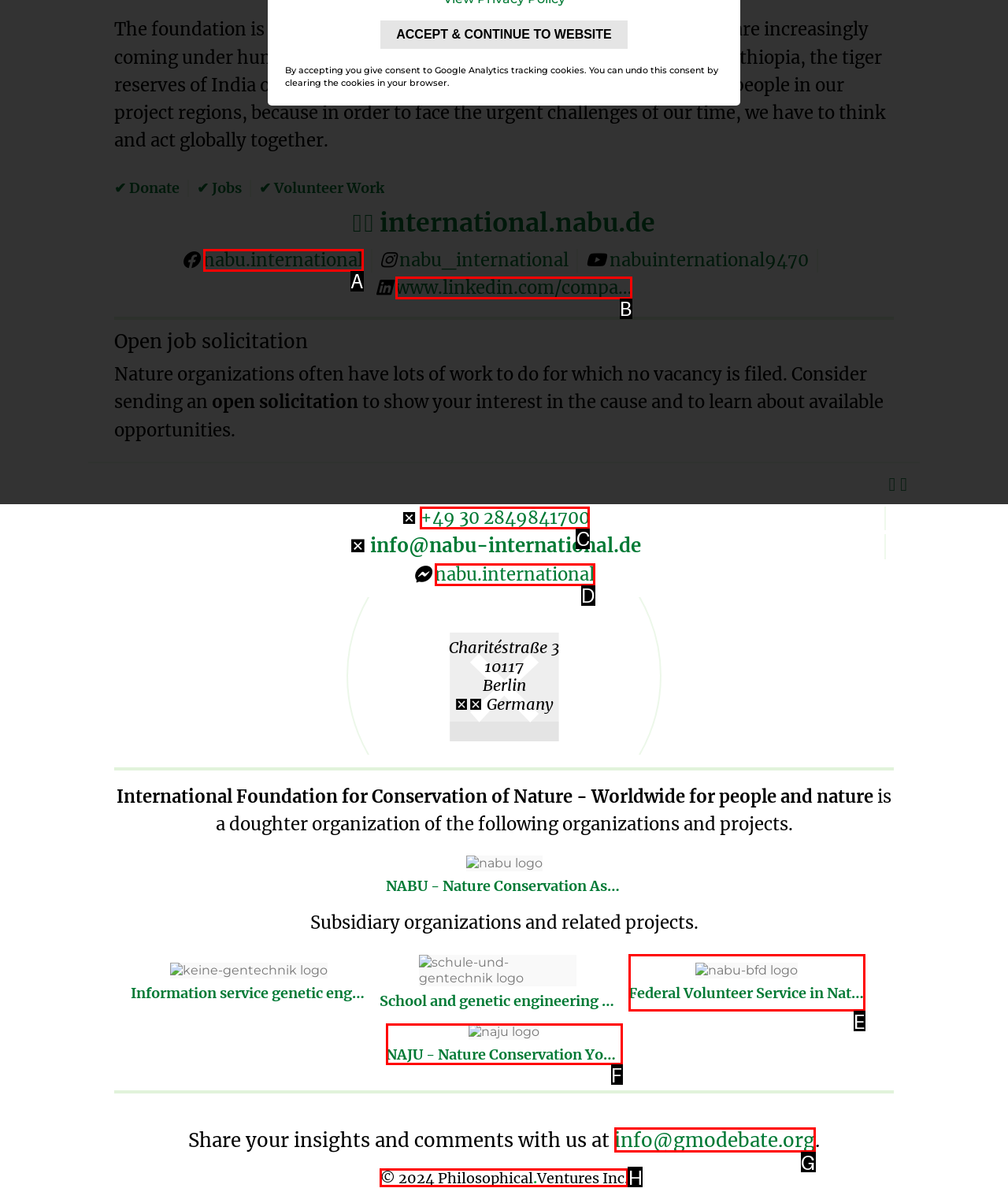Determine which option matches the element description: +49 30 2849841700
Reply with the letter of the appropriate option from the options provided.

C